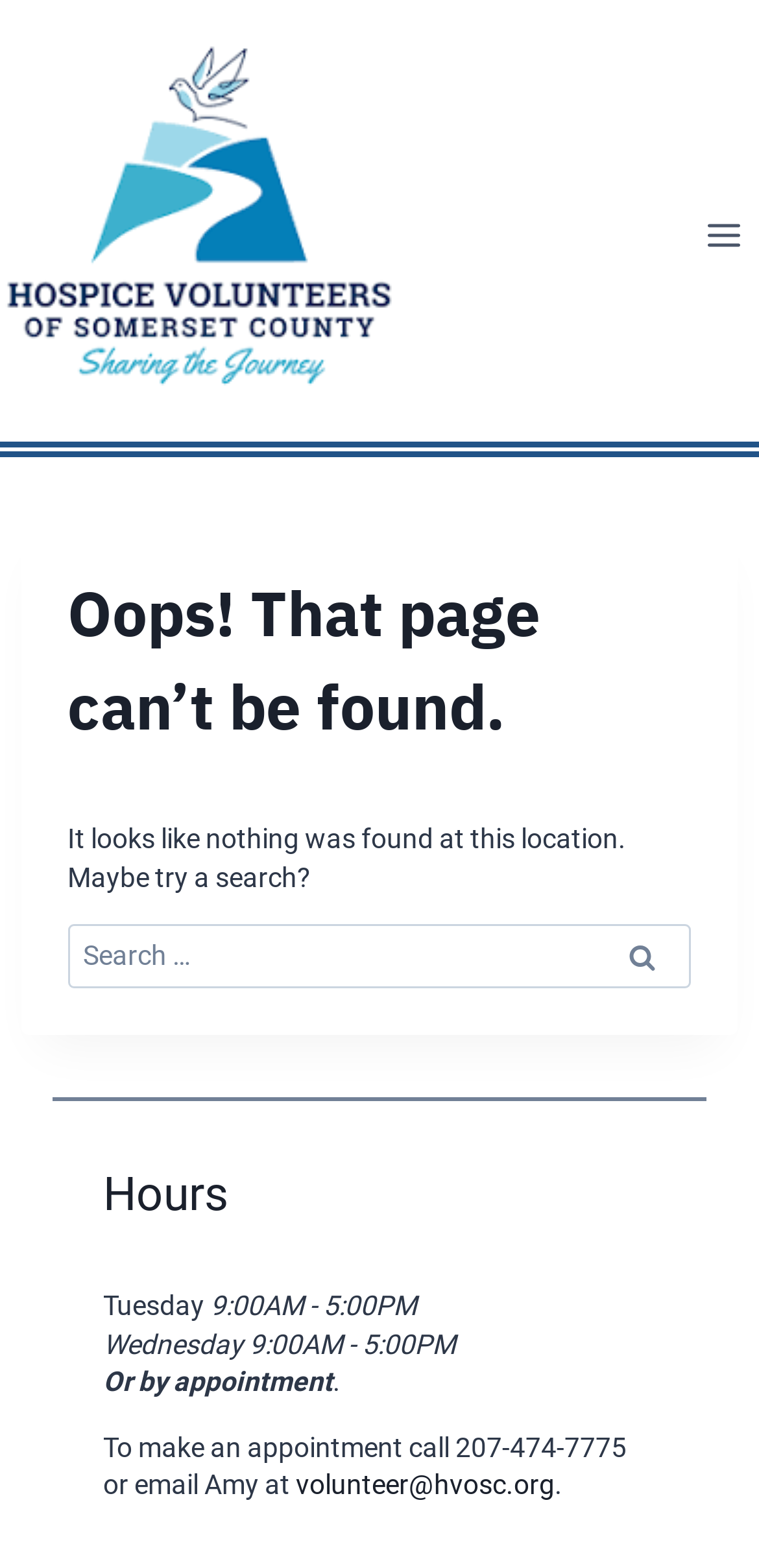What is the error message on the page?
Based on the screenshot, provide your answer in one word or phrase.

Oops! That page can’t be found.